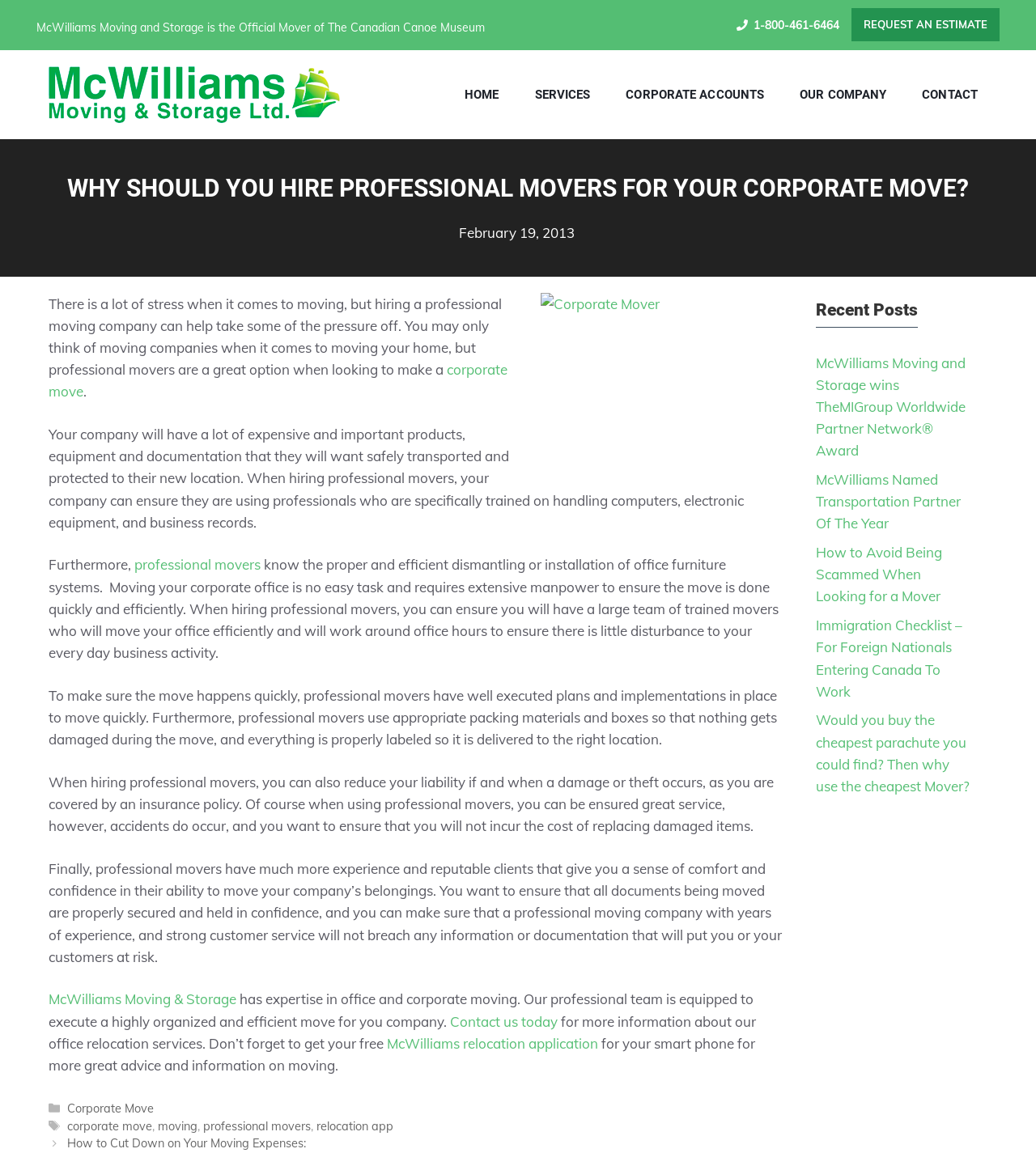Please determine the bounding box coordinates of the element's region to click in order to carry out the following instruction: "Get the McWilliams relocation application". The coordinates should be four float numbers between 0 and 1, i.e., [left, top, right, bottom].

[0.373, 0.884, 0.577, 0.899]